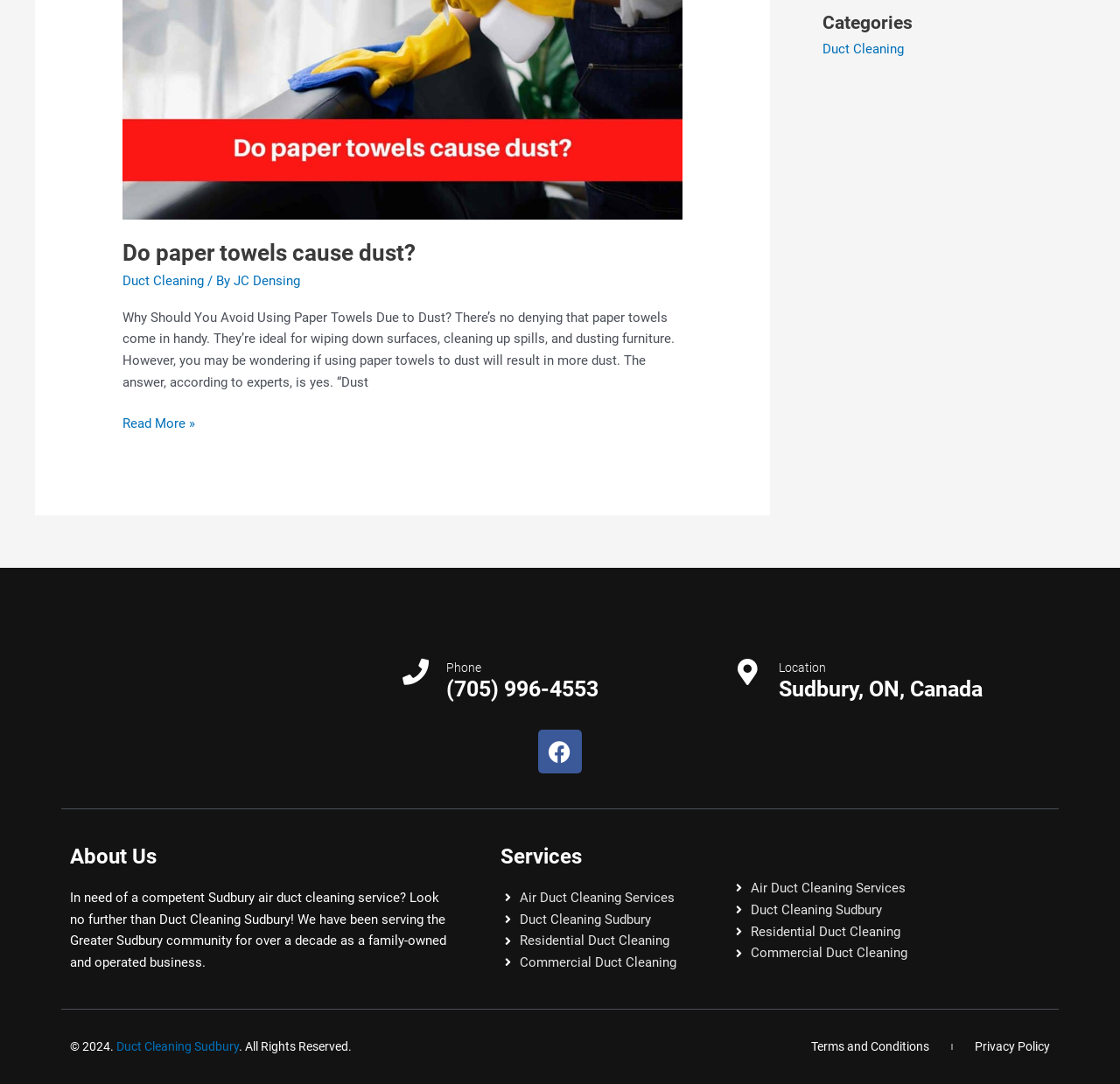What services does Duct Cleaning Sudbury offer?
Please provide a comprehensive answer to the question based on the webpage screenshot.

I found the services offered by Duct Cleaning Sudbury by looking at the 'Services' section of the webpage. The section lists four links: 'Air Duct Cleaning Services', 'Duct Cleaning Sudbury', 'Residential Duct Cleaning', and 'Commercial Duct Cleaning'. These links suggest that the company offers these four services.